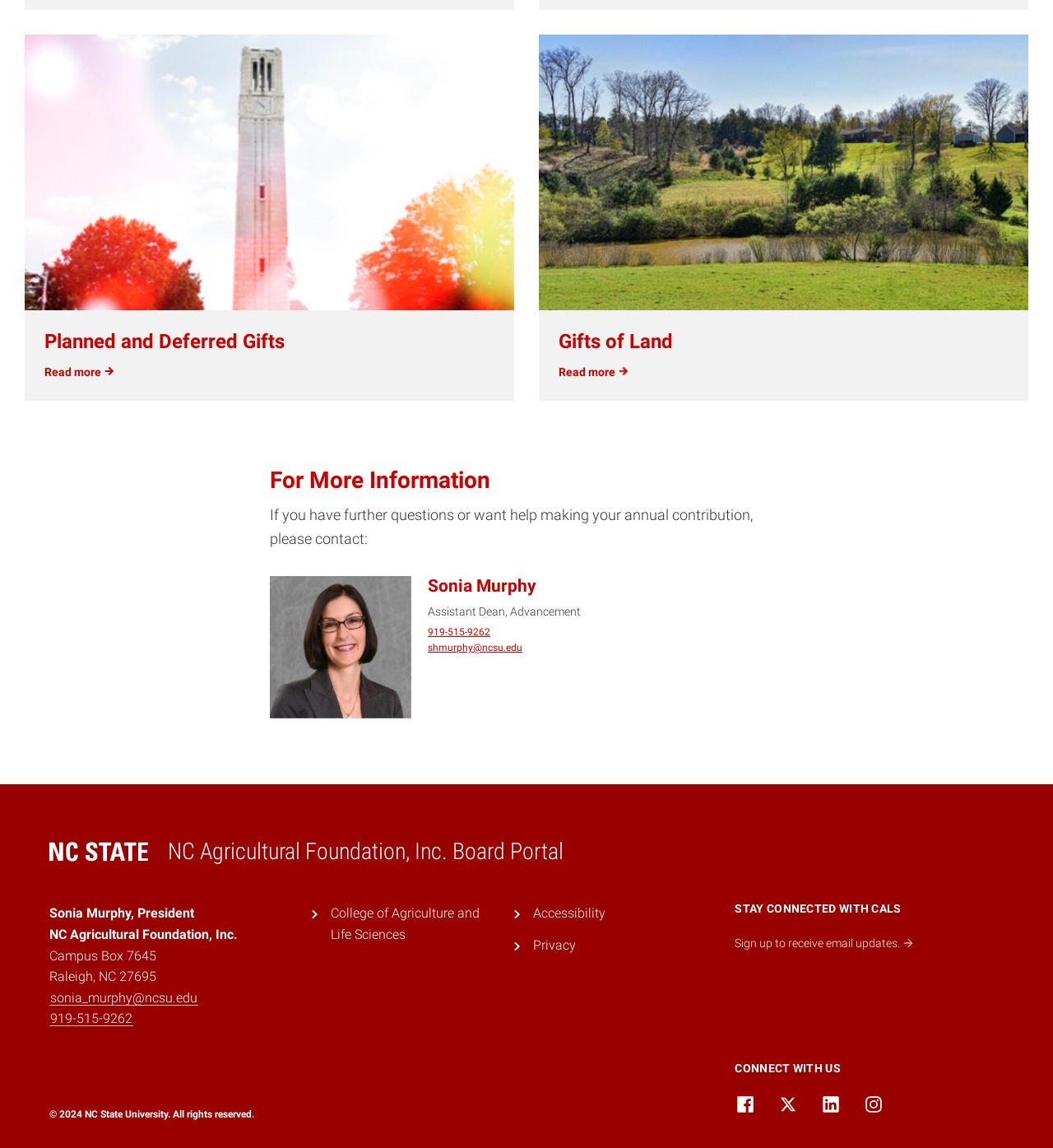Determine the bounding box coordinates of the element that should be clicked to execute the following command: "Read more about Planned and Deferred Gifts".

[0.012, 0.03, 0.5, 0.349]